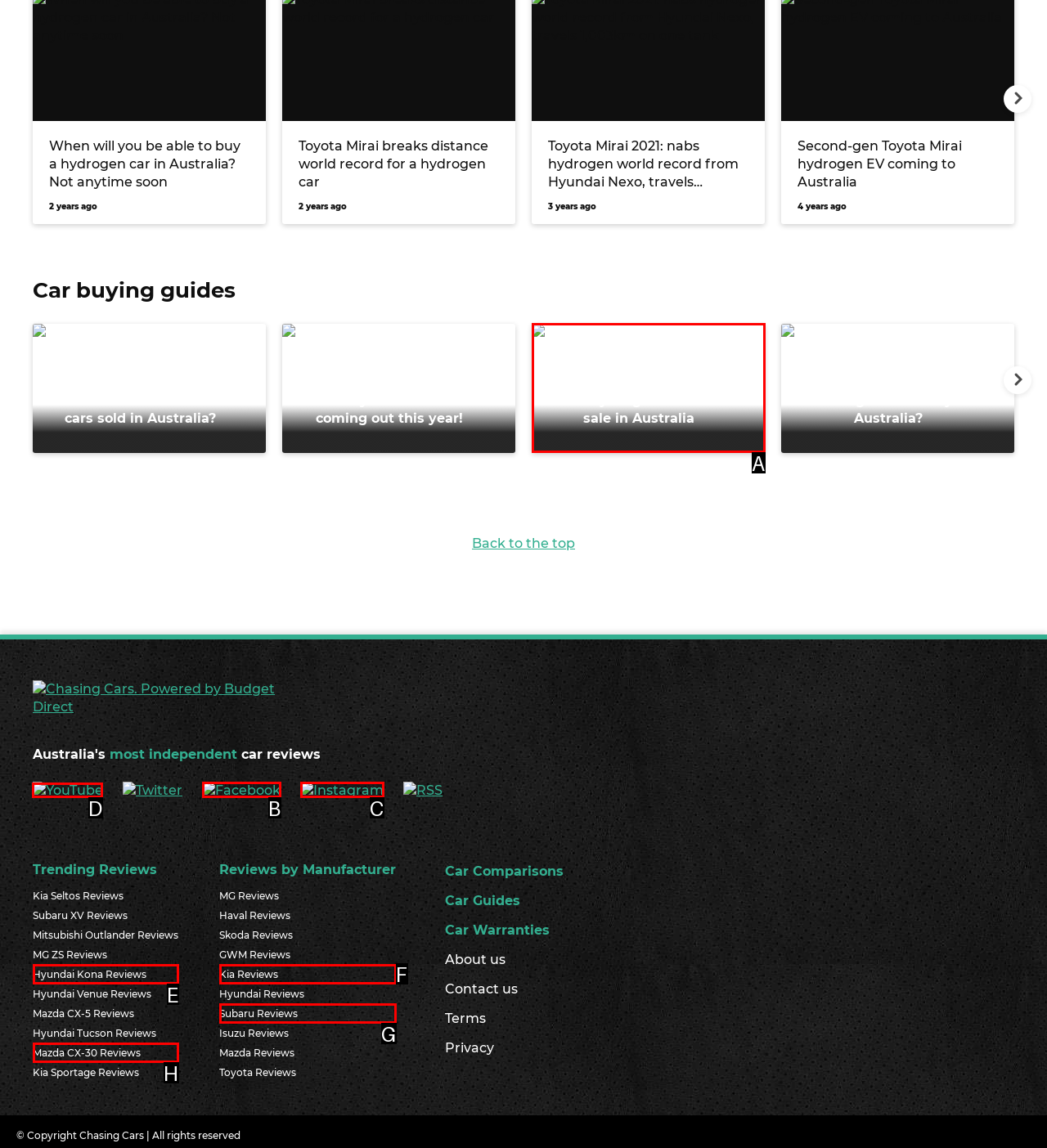Identify the letter of the option to click in order to Follow Chasing Cars on YouTube. Answer with the letter directly.

D